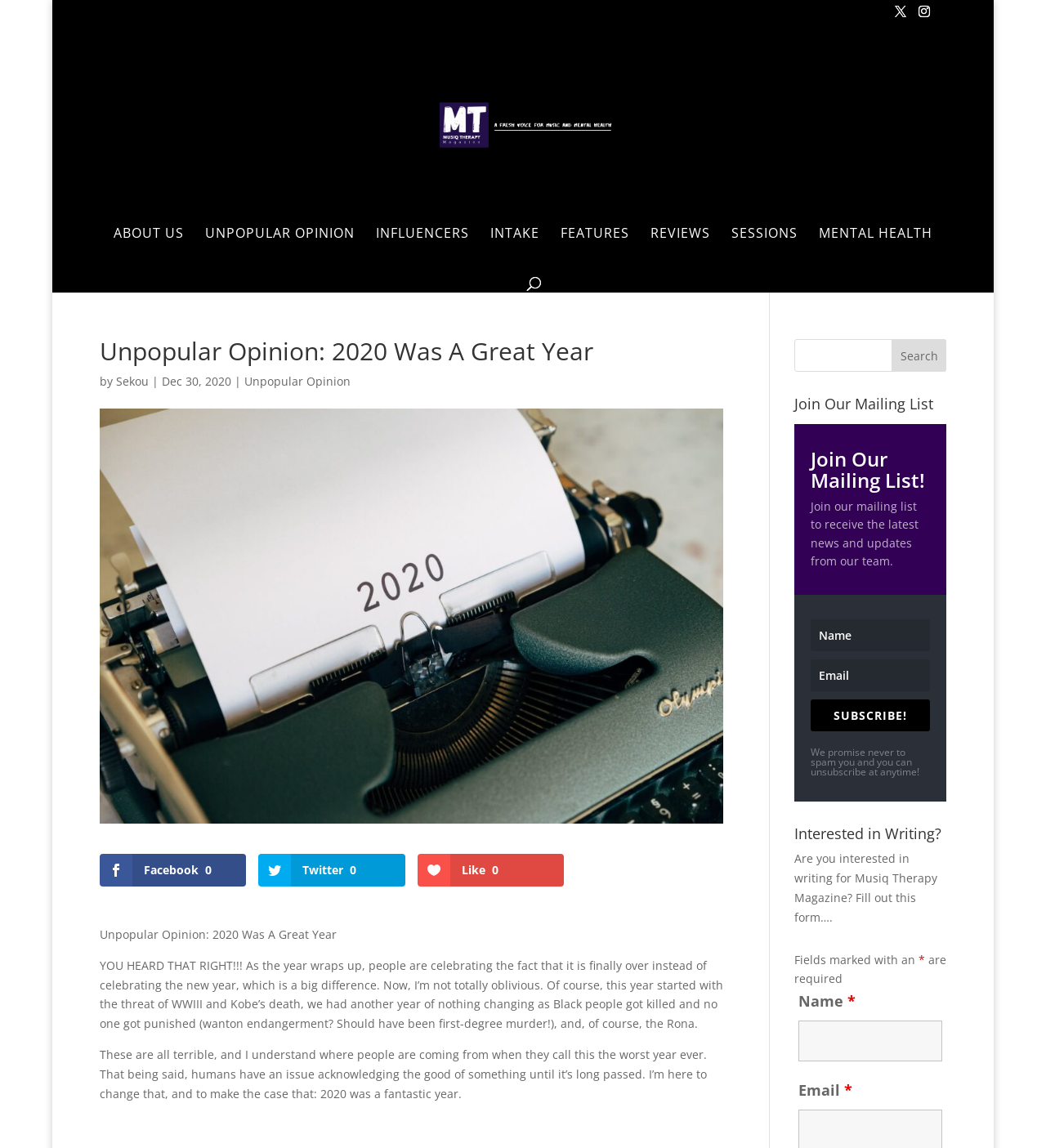Determine the bounding box coordinates of the region I should click to achieve the following instruction: "Share on Facebook". Ensure the bounding box coordinates are four float numbers between 0 and 1, i.e., [left, top, right, bottom].

[0.095, 0.744, 0.235, 0.772]